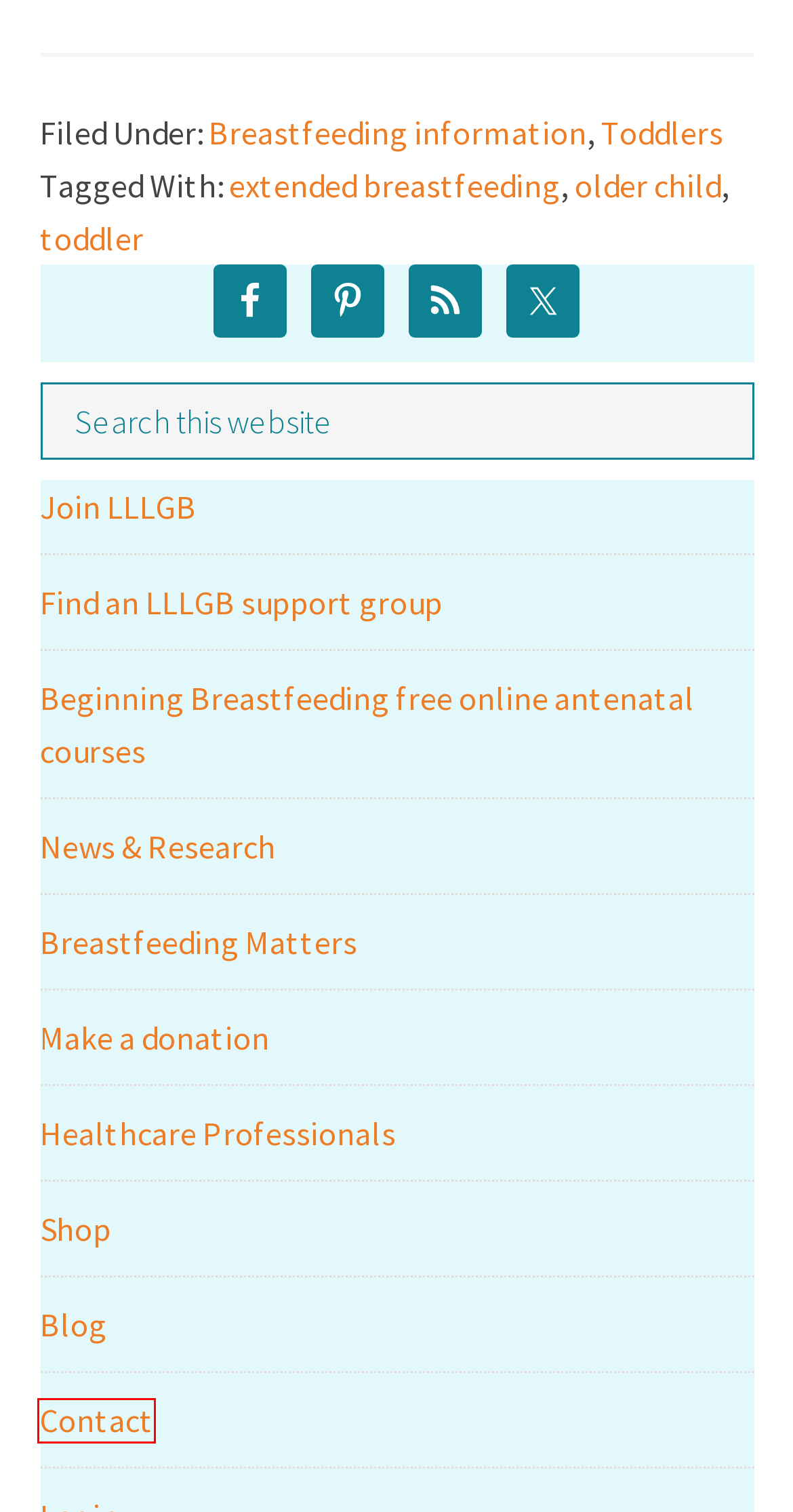A screenshot of a webpage is given, marked with a red bounding box around a UI element. Please select the most appropriate webpage description that fits the new page after clicking the highlighted element. Here are the candidates:
A. Blog Archives - La Leche League GB
B. Breastfeeding Matters Archives - La Leche League GB
C. Healthcare Professionals - La Leche League GB
D. Contact - La Leche League GB
E. extended breastfeeding Archives - La Leche League GB
F. Antenatal Beginning Breastfeeding Courses - La Leche League GB
G. News & Research Archives - La Leche League GB
H. Toddlers Archives - La Leche League GB

D